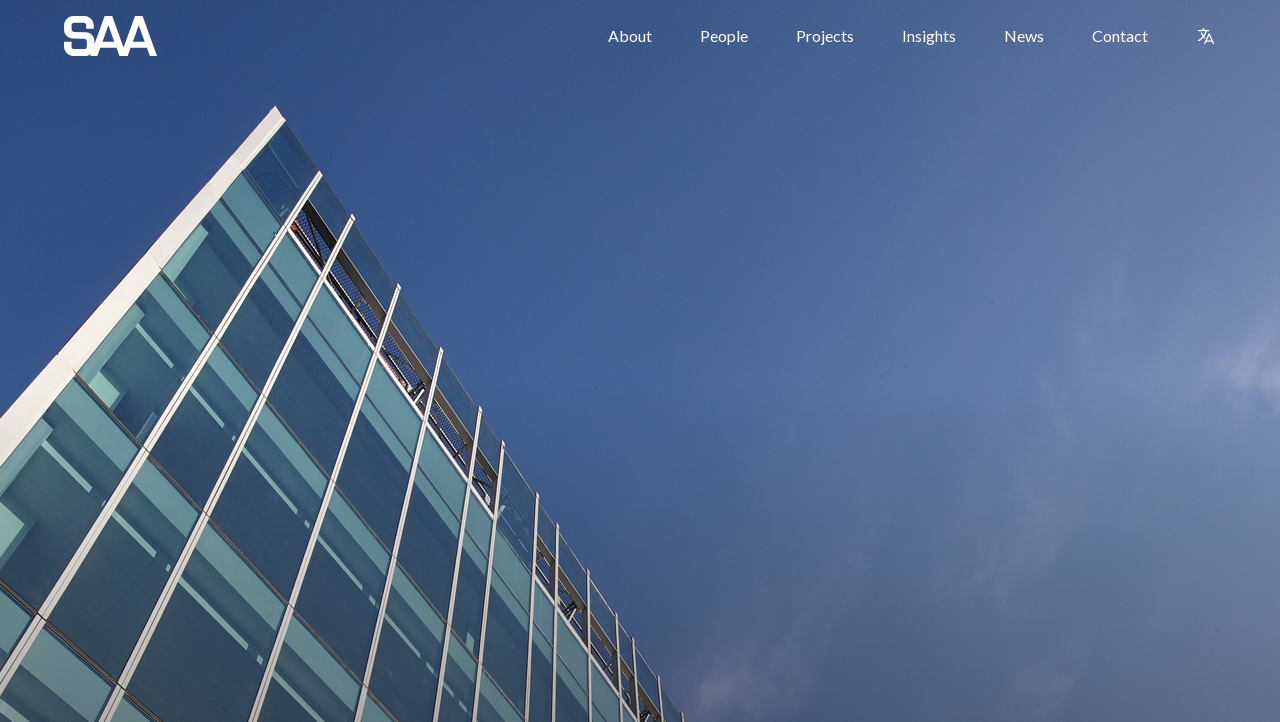Articulate a detailed summary of the webpage's content and design.

The webpage appears to be a website for NTUC Income at Prinsep Street, designed by SAA Architects. At the top-left corner, there is a logo, which is an image linked to another webpage. 

Below the logo, there is a navigation menu with six links: "About", "People", "Projects", "Insights", "News", and "Contact". These links are positioned horizontally, with "About" on the left and "Contact" on the right. 

On the top-right corner, there is another image, which is also a link. This image is likely a social media icon or a button to another webpage.